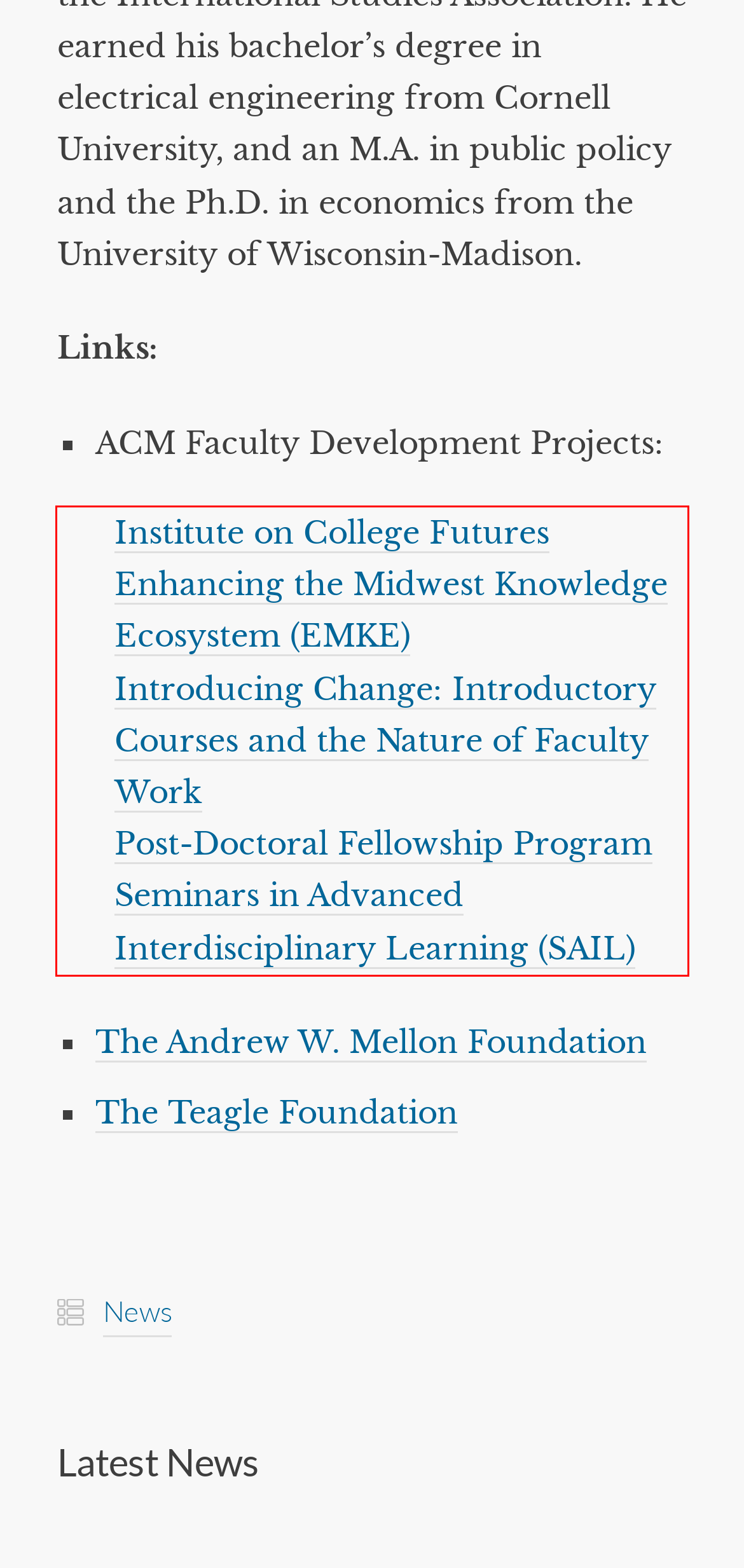By examining the provided screenshot of a webpage, recognize the text within the red bounding box and generate its text content.

Institute on College Futures Enhancing the Midwest Knowledge Ecosystem (EMKE) Introducing Change: Introductory Courses and the Nature of Faculty Work Post-Doctoral Fellowship Program Seminars in Advanced Interdisciplinary Learning (SAIL)